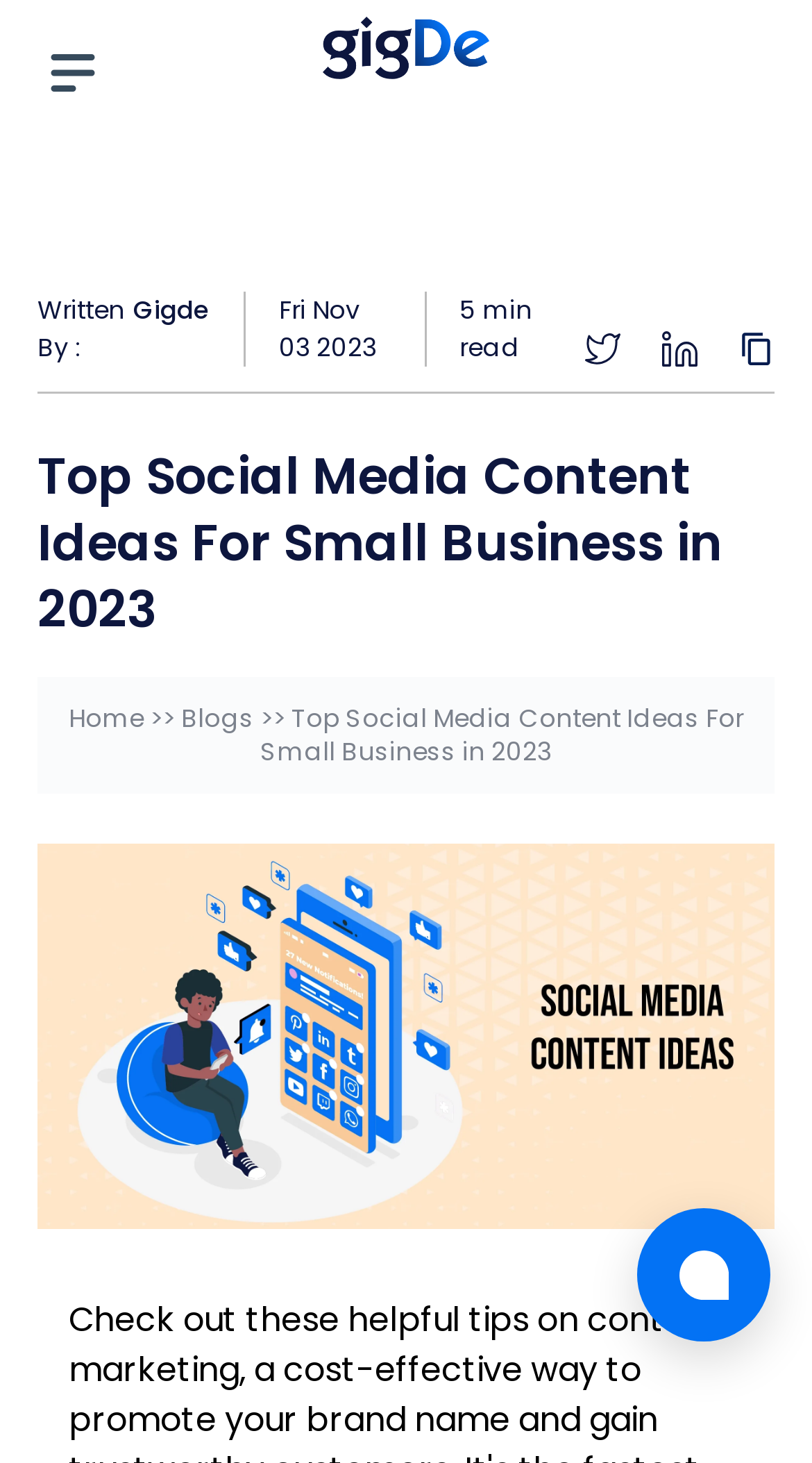Show the bounding box coordinates of the element that should be clicked to complete the task: "Click the 'twitter' button".

[0.721, 0.228, 0.764, 0.249]